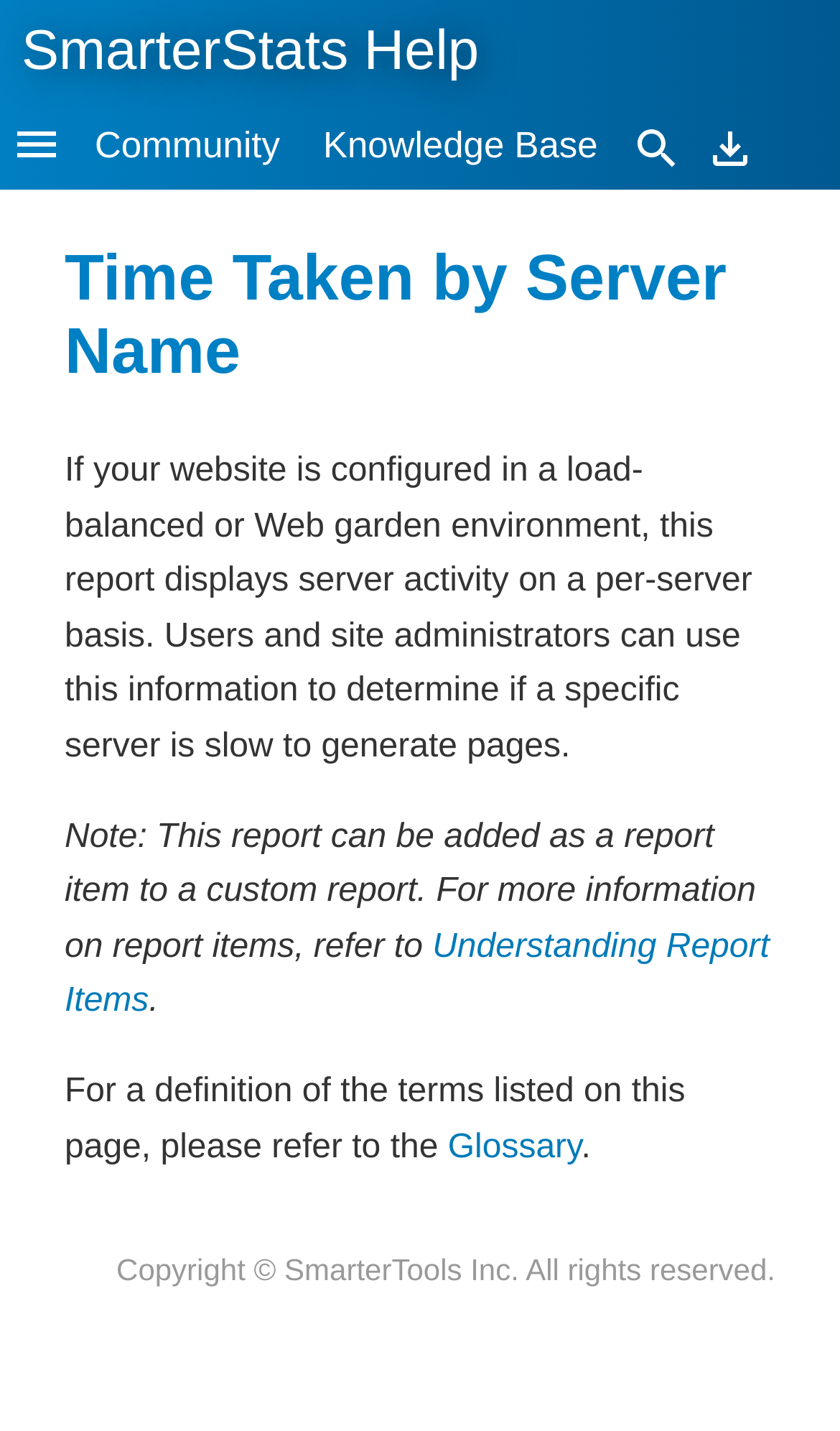Using the format (top-left x, top-left y, bottom-right x, bottom-right y), and given the element description, identify the bounding box coordinates within the screenshot: Knowledge Base

[0.359, 0.071, 0.737, 0.133]